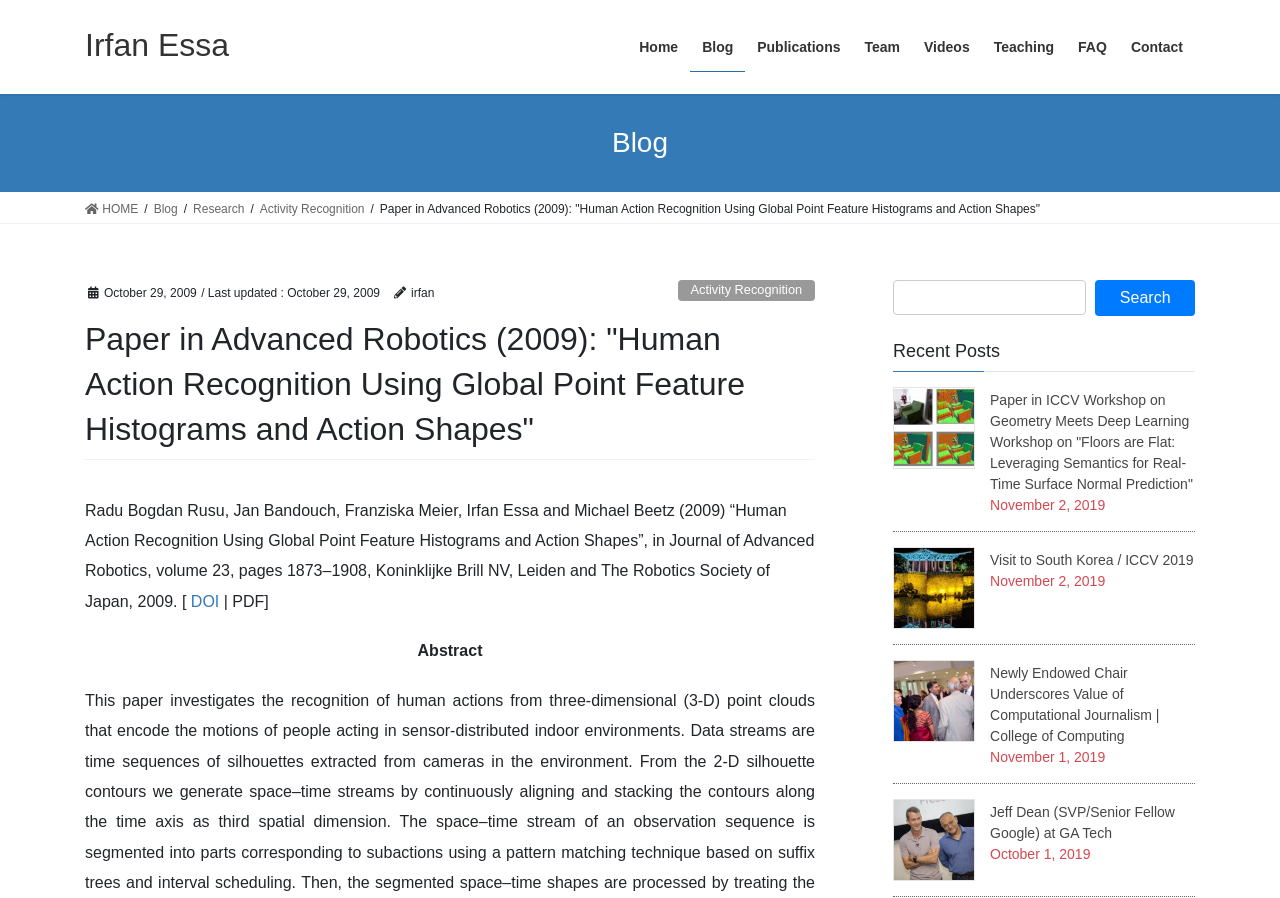Please pinpoint the bounding box coordinates for the region I should click to adhere to this instruction: "Click on the 'Home' link".

[0.49, 0.027, 0.539, 0.08]